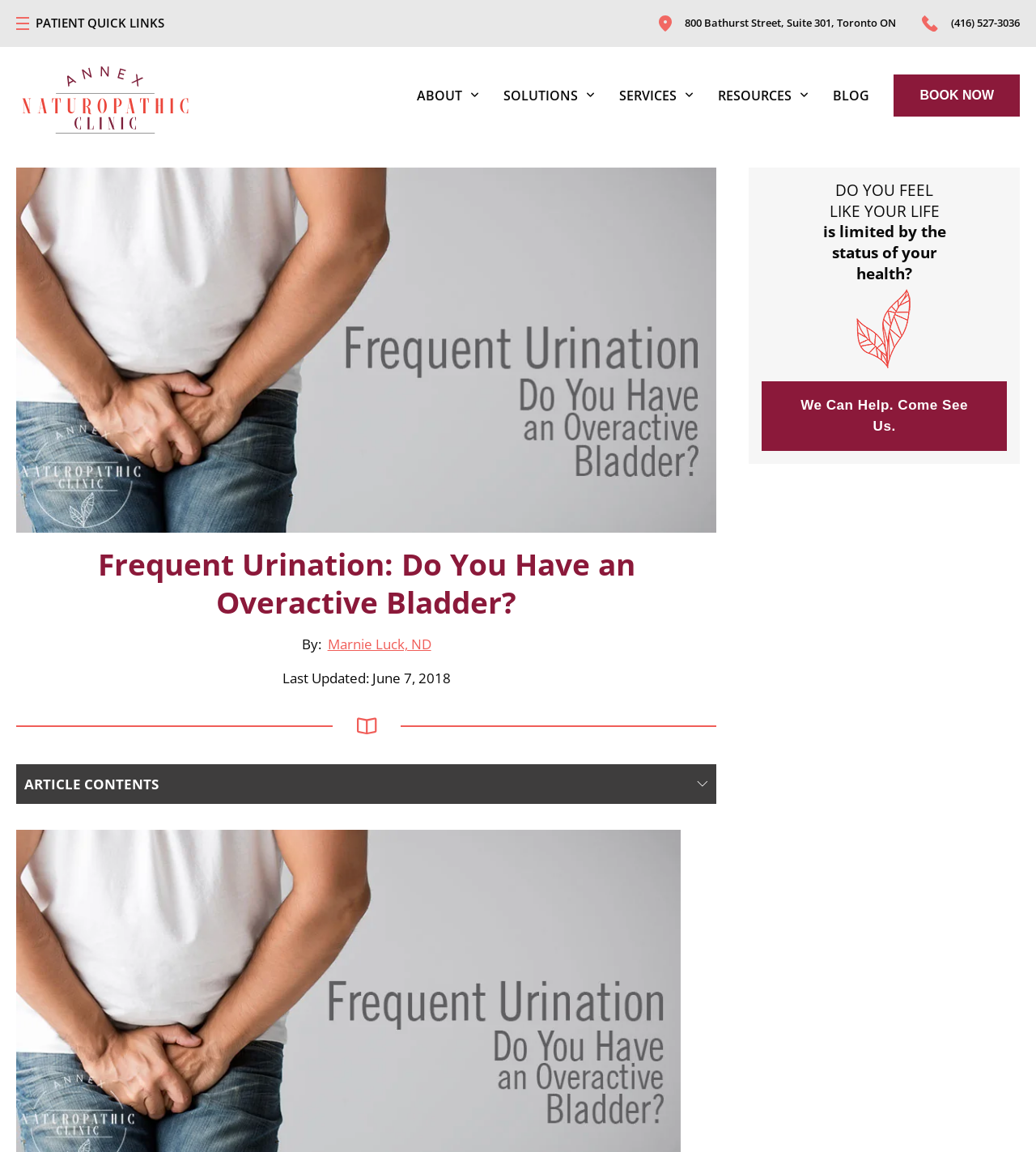Provide an in-depth caption for the webpage.

The webpage appears to be a health-related article from Annex Naturopathic Clinic. At the top left corner, there is a mobile menu button and a logo of the clinic. Next to the logo, there are three static text elements: "PATIENT", "QUICK", and "LINKS". 

On the top right corner, there are two images and two links, which display the clinic's address and phone number. Below this section, there is a navigation menu with five main categories: "ABOUT", "SOLUTIONS", "SERVICES", "RESOURCES", and "BLOG", each with a corresponding sub-menu button.

The main content of the webpage is an article titled "Frequent Urination: Do You Have an Overactive Bladder?" with a large image above it. The article's author, Marnie Luck, ND, is credited below the title, along with the last updated date. 

On the left side of the article, there is a table of contents button labeled "Article contents". The article itself starts with a question, "DO YOU FEEL LIKE YOUR LIFE is limited by the status of your health?" followed by a call-to-action link "We Can Help. Come See Us." at the bottom.